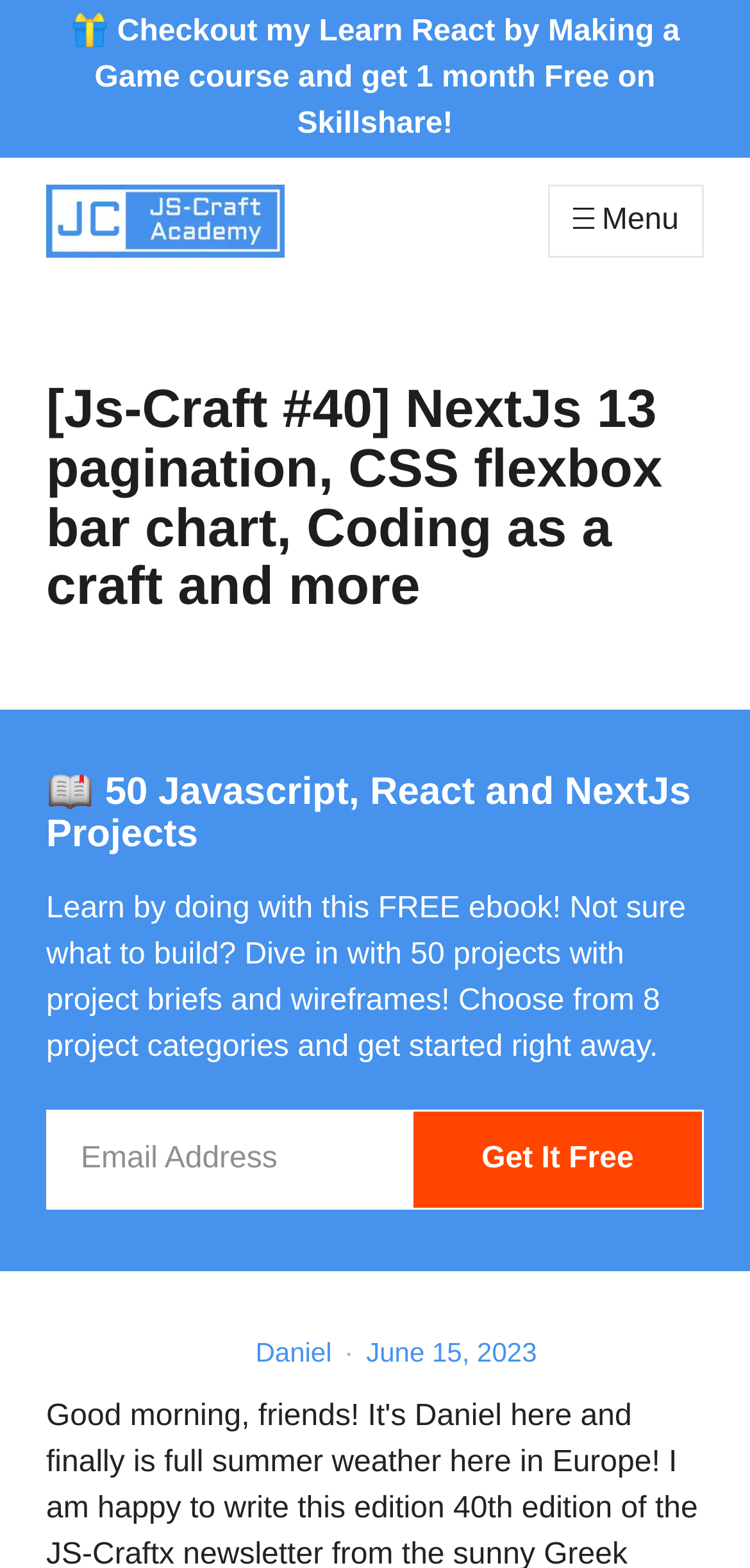Based on the image, please respond to the question with as much detail as possible:
What is the topic of the current article?

I found the topic of the current article by looking at the main heading, which says '[Js-Craft #40] NextJs 13 pagination, CSS flexbox bar chart, Coding as a craft and more'.